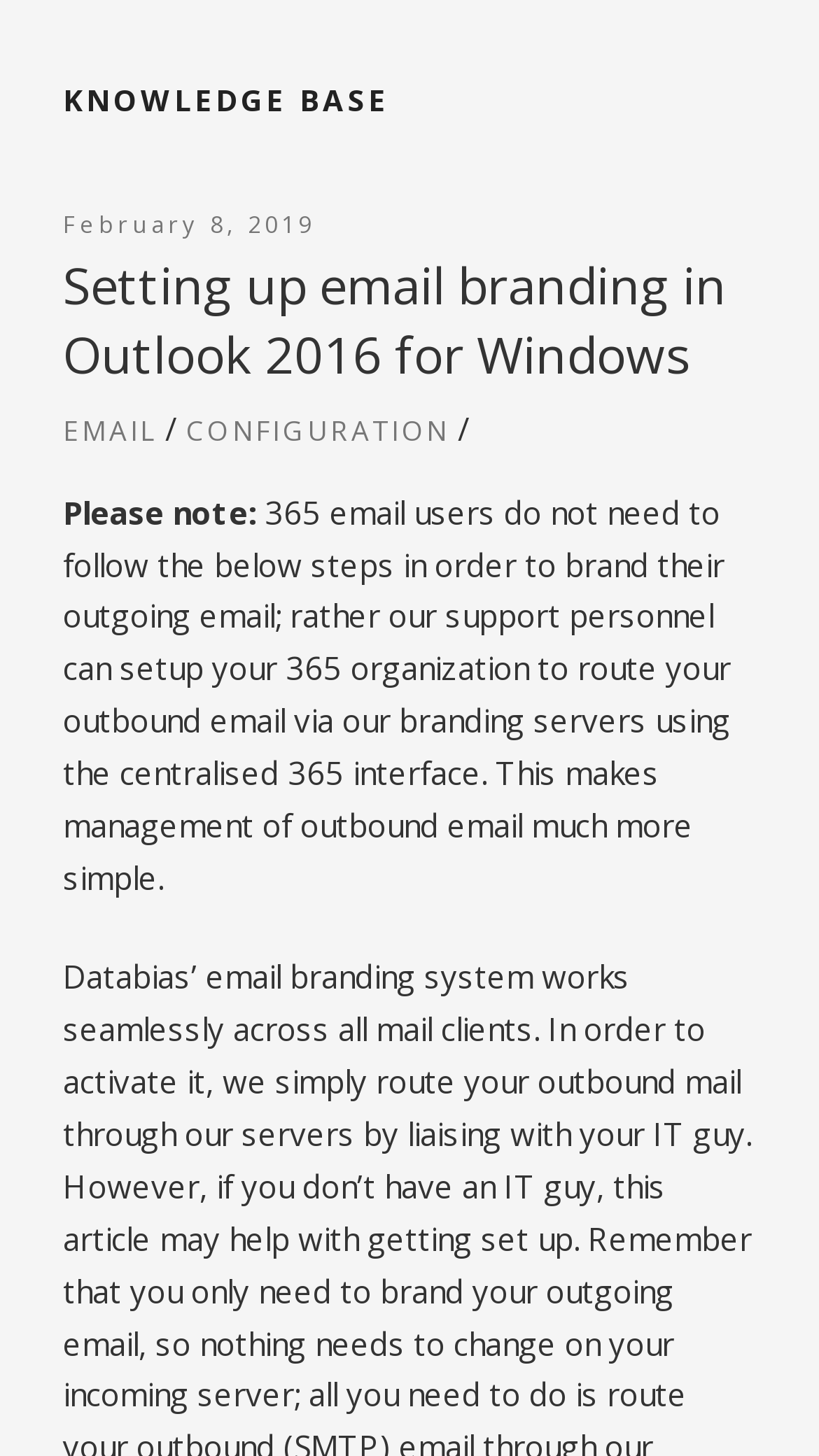Based on the image, please respond to the question with as much detail as possible:
What is the purpose of the support personnel for 365 email users?

I found this information by reading the text that starts with 'Please note:' which explains that support personnel can setup 365 organization to route outbound email via branding servers.